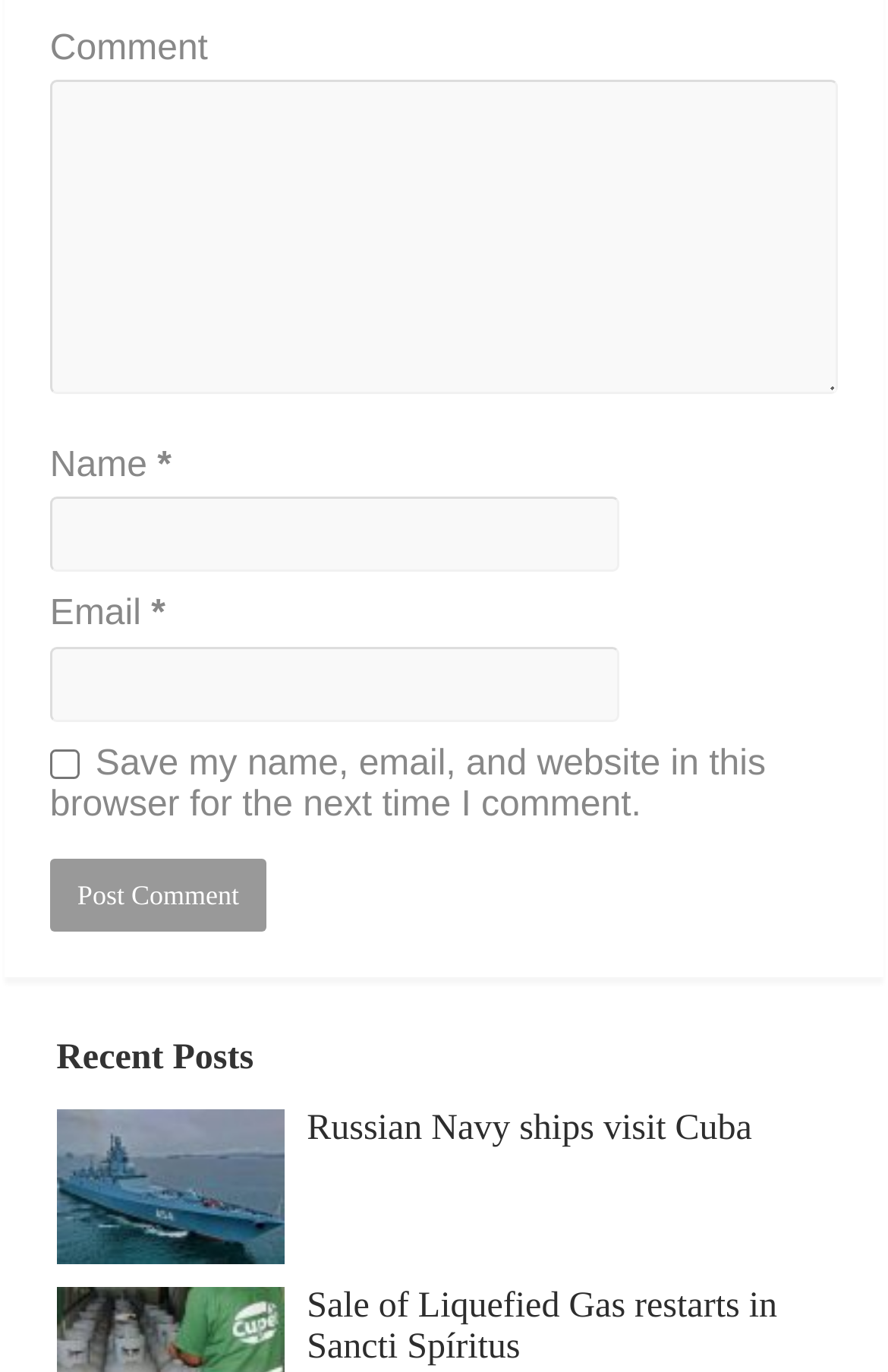Predict the bounding box of the UI element that fits this description: "jake the movie guy".

None